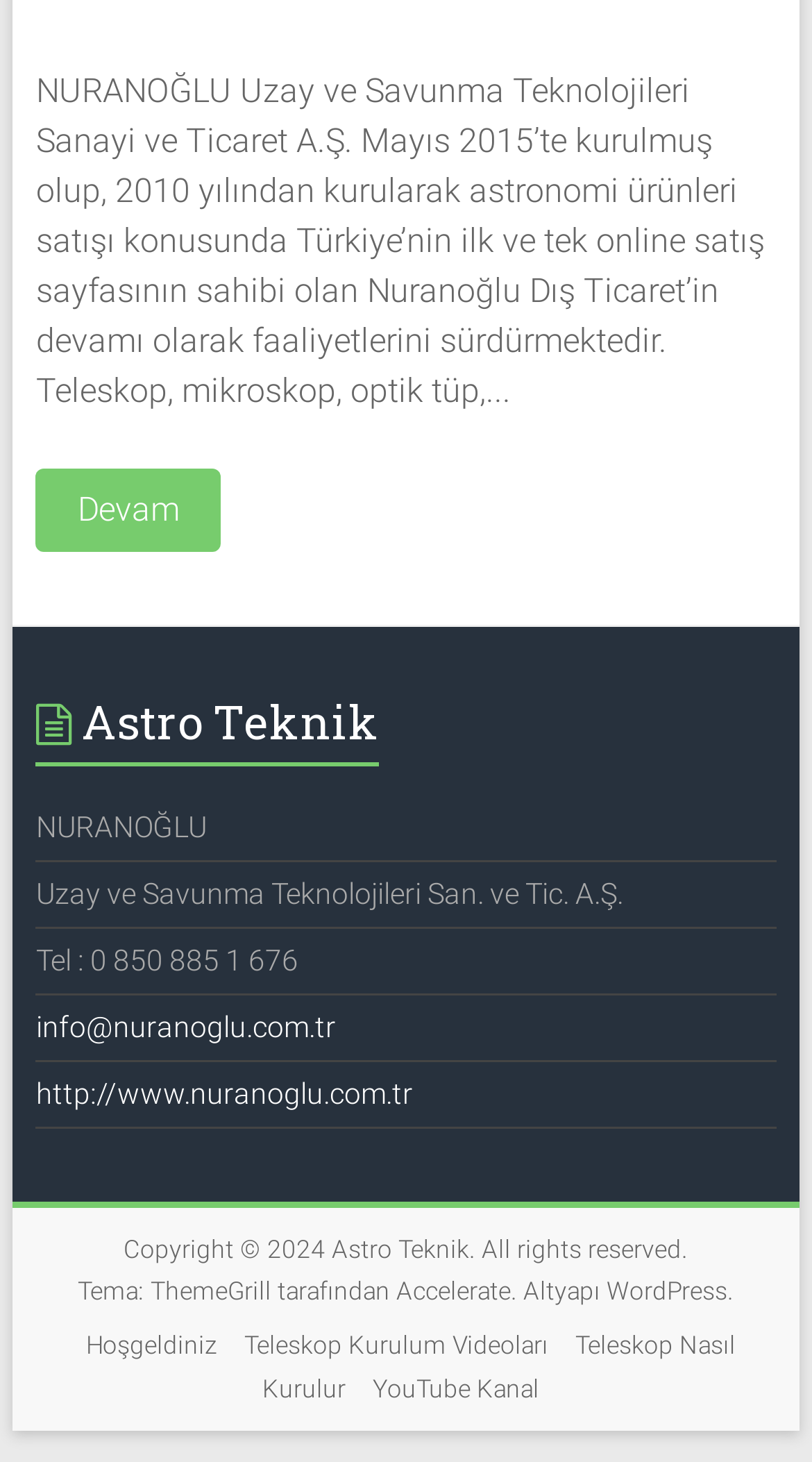Using the information in the image, give a detailed answer to the following question: What is the name of the theme provider?

The name of the theme provider can be found at the bottom of the webpage, where it is written as 'Tema: ThemeGrill tarafından'.